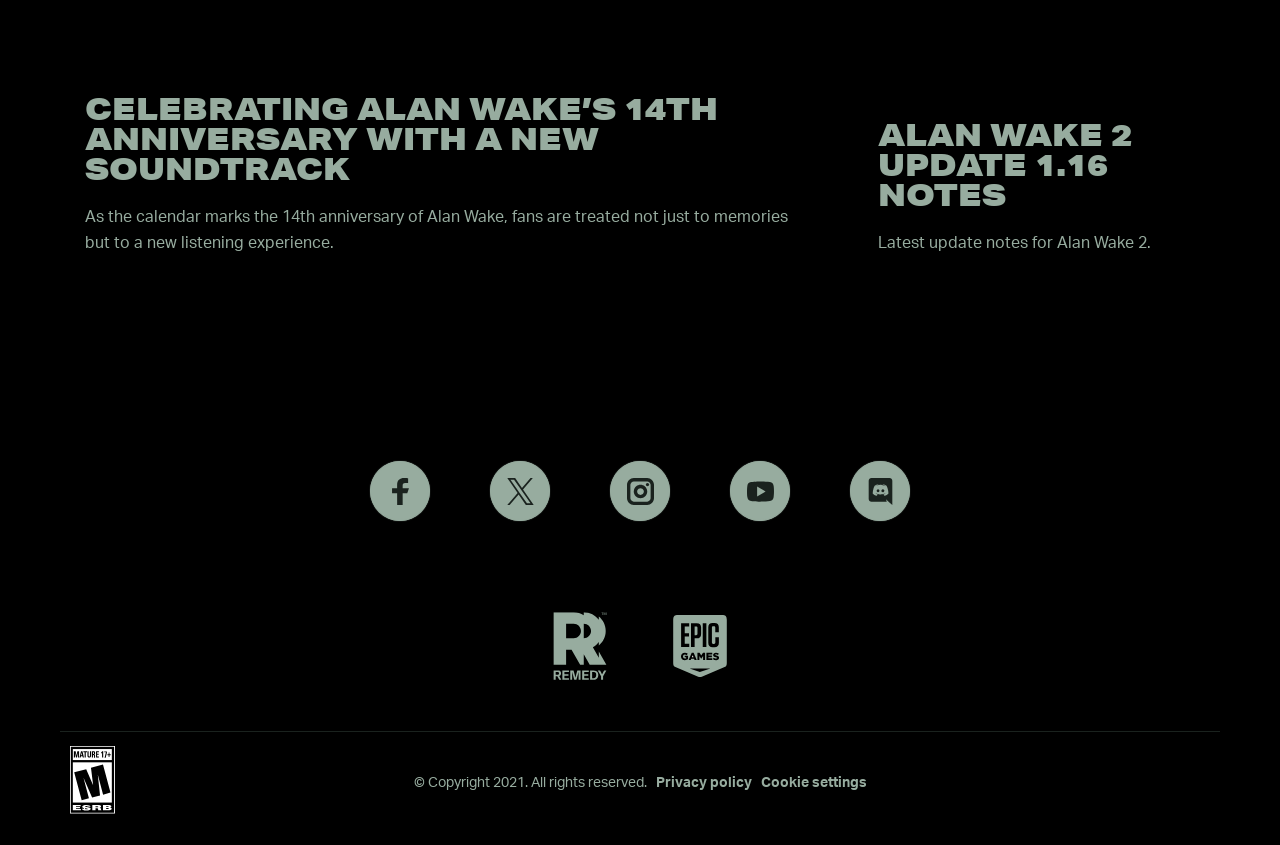Please find and report the bounding box coordinates of the element to click in order to perform the following action: "Visit us on discord". The coordinates should be expressed as four float numbers between 0 and 1, in the format [left, top, right, bottom].

[0.664, 0.546, 0.711, 0.617]